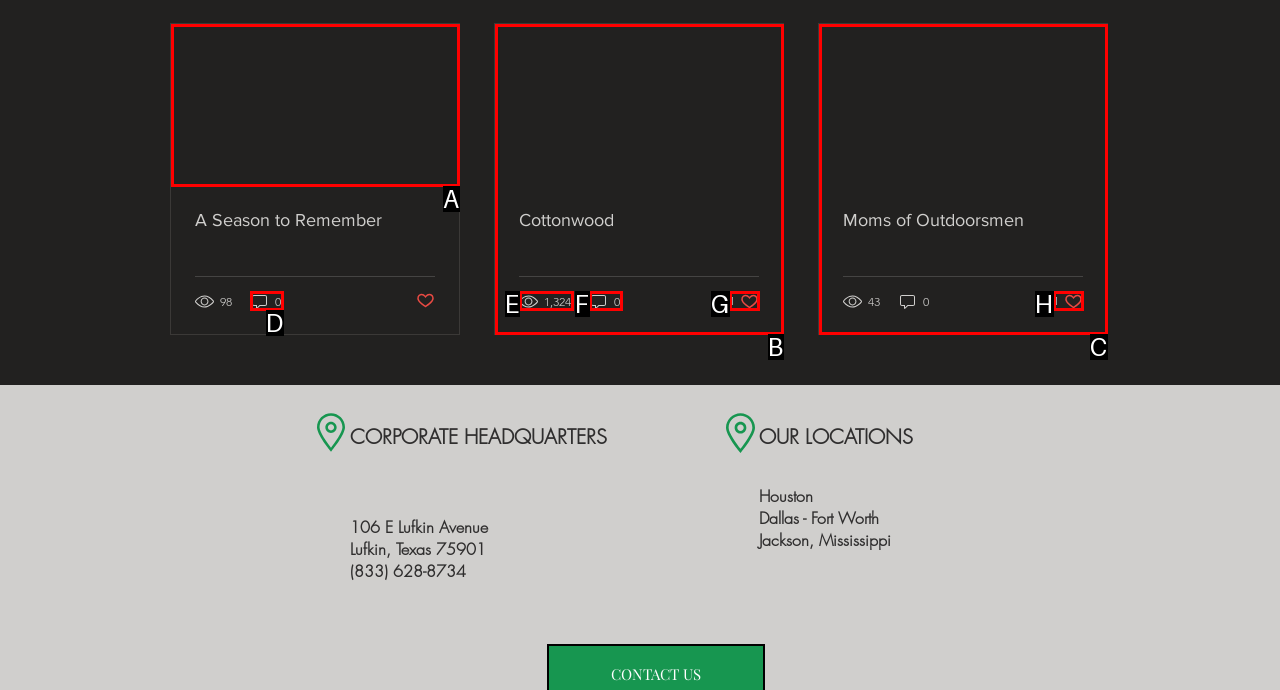From the given choices, identify the element that matches: parent_node: A Season to Remember
Answer with the letter of the selected option.

A